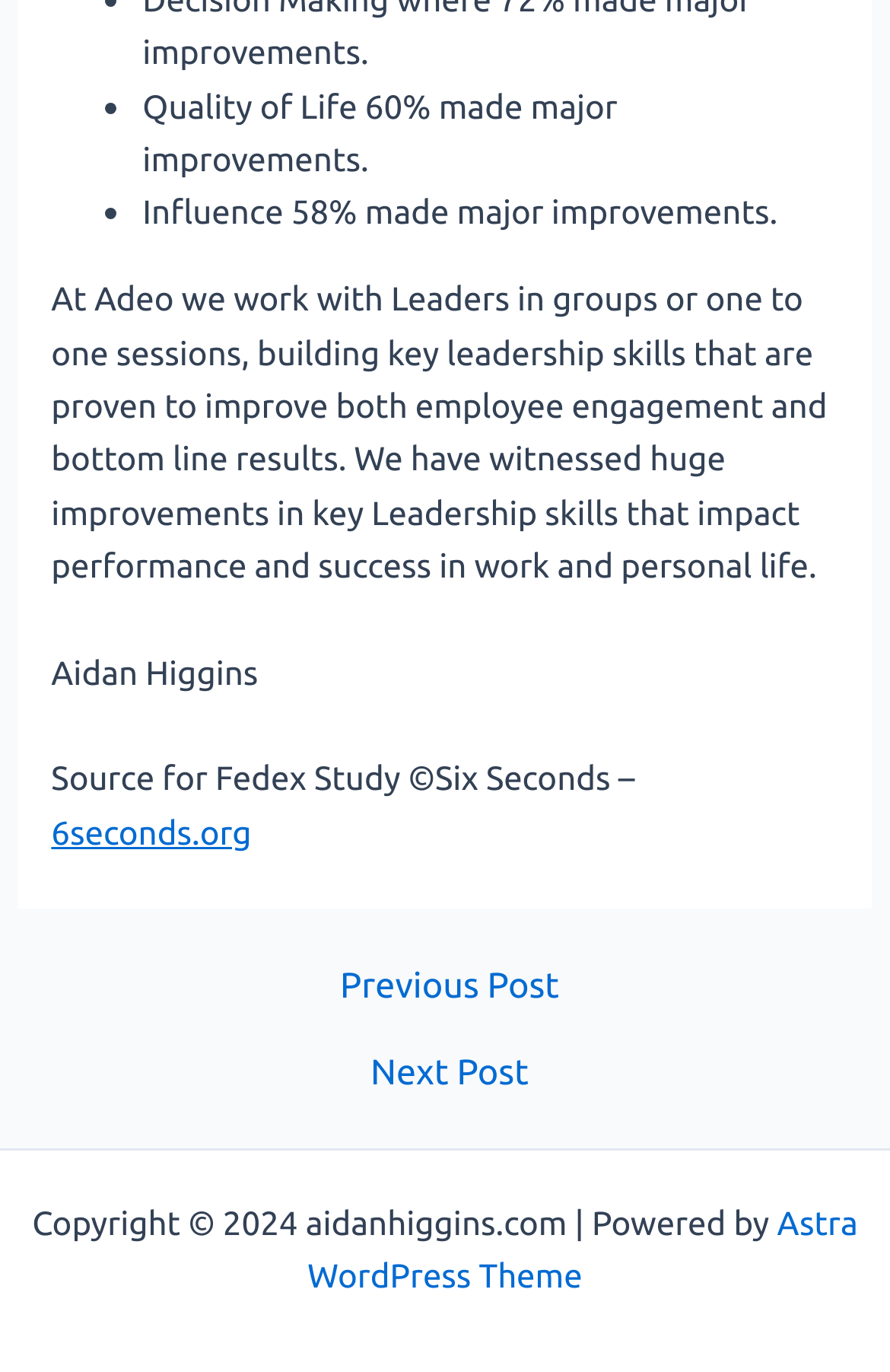What is the author's name?
Based on the image, answer the question in a detailed manner.

The author's name is mentioned in the text 'Aidan Higgins' which is located at the top of the page, indicating that the author of the article or the owner of the website is Aidan Higgins.